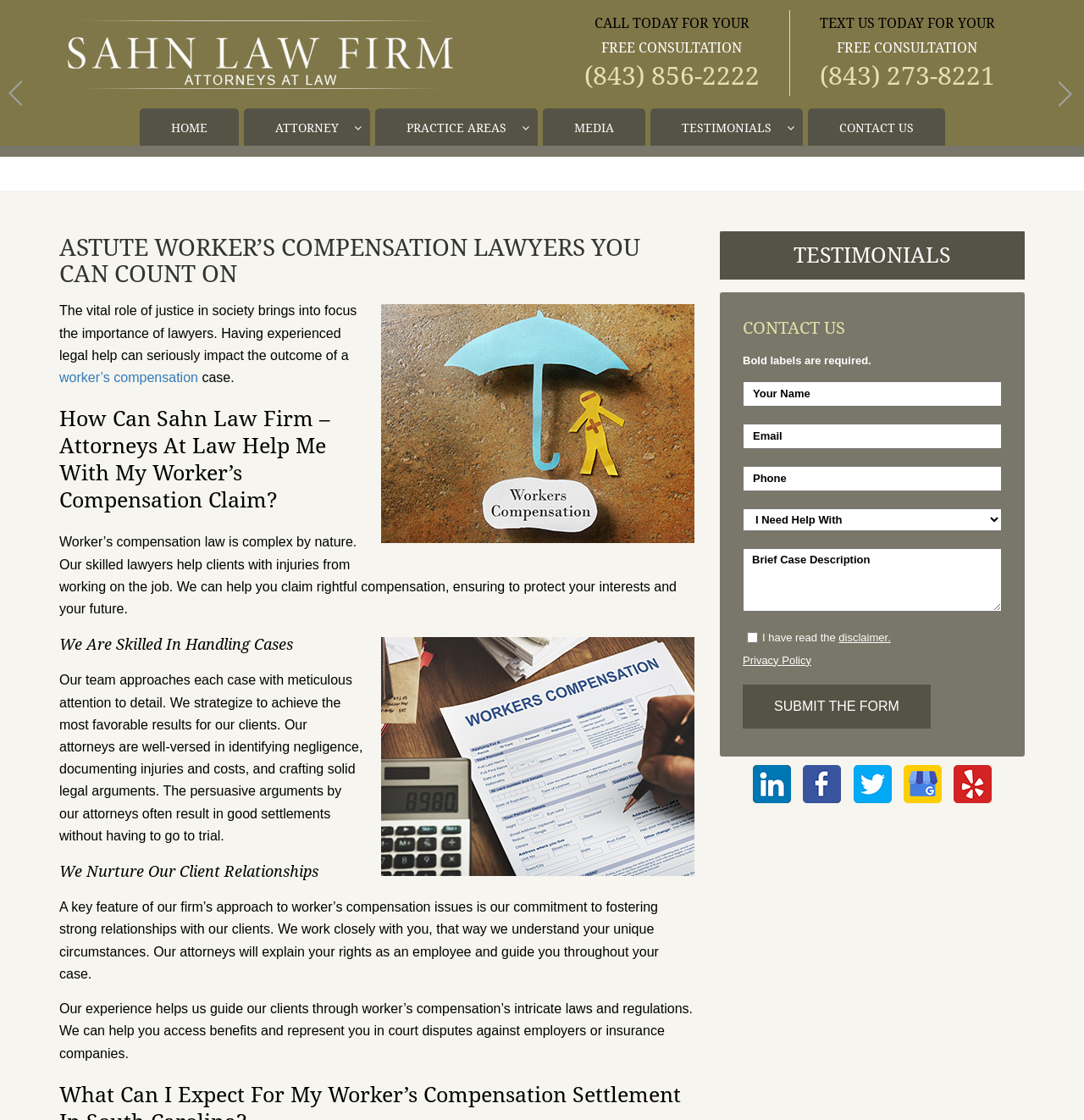Determine the bounding box coordinates (top-left x, top-left y, bottom-right x, bottom-right y) of the UI element described in the following text: Contact Us

[0.745, 0.097, 0.871, 0.13]